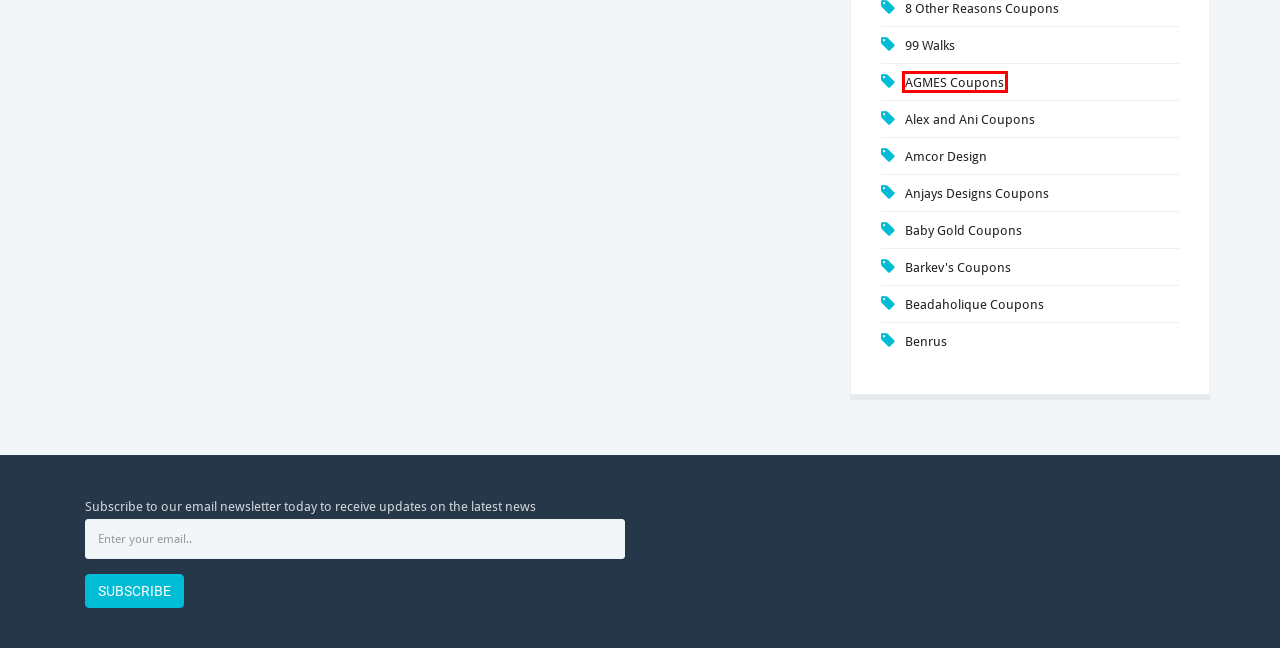Given a webpage screenshot with a red bounding box around a UI element, choose the webpage description that best matches the new webpage after clicking the element within the bounding box. Here are the candidates:
A. Amcor Design Coupon, Promo Code 10% Discounts by Learners Jupiters
B. Anjays Designs Coupons, Deals & Promo Codes for 2021
C. AGMES Coupons, Deals & Promo Codes for 2021
D. Baby Gold Coupon, Promo Code 20% Discounts
E. 8 Other Reasons Coupons, Deals & Promo Codes for 2021
F. Benrus Coupons, Deals & Promo Codes by Learners Jupiters
G. Barkev's Coupon, Promo Code 20% Discounts for 2021
H. Beadaholique Coupon, Promo Code 50% Discounts for 2021

C